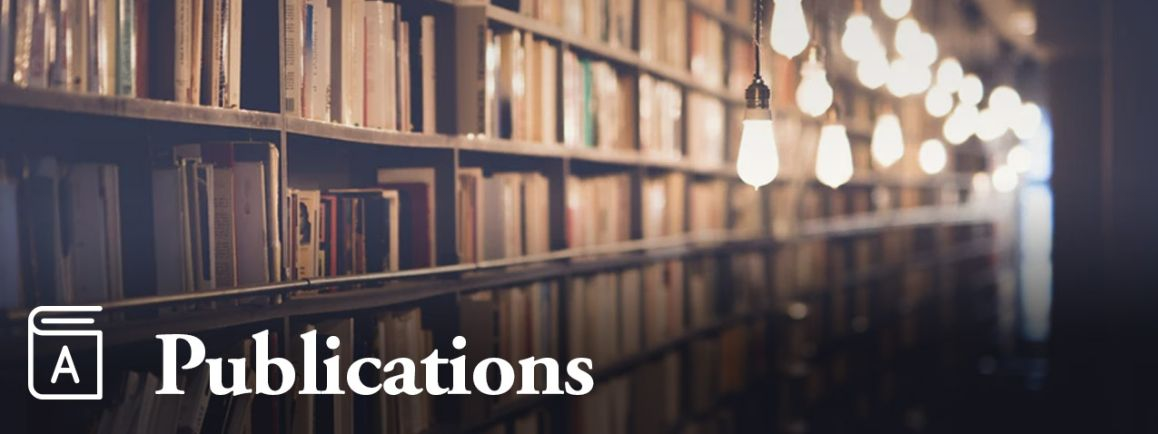What type of lighting is used in the library?
Provide a detailed and extensive answer to the question.

The image depicts a serene library scene with dim, warm lighting provided by hanging bulbs, which creates an inviting ambiance and suggests a space rich with knowledge and resources.